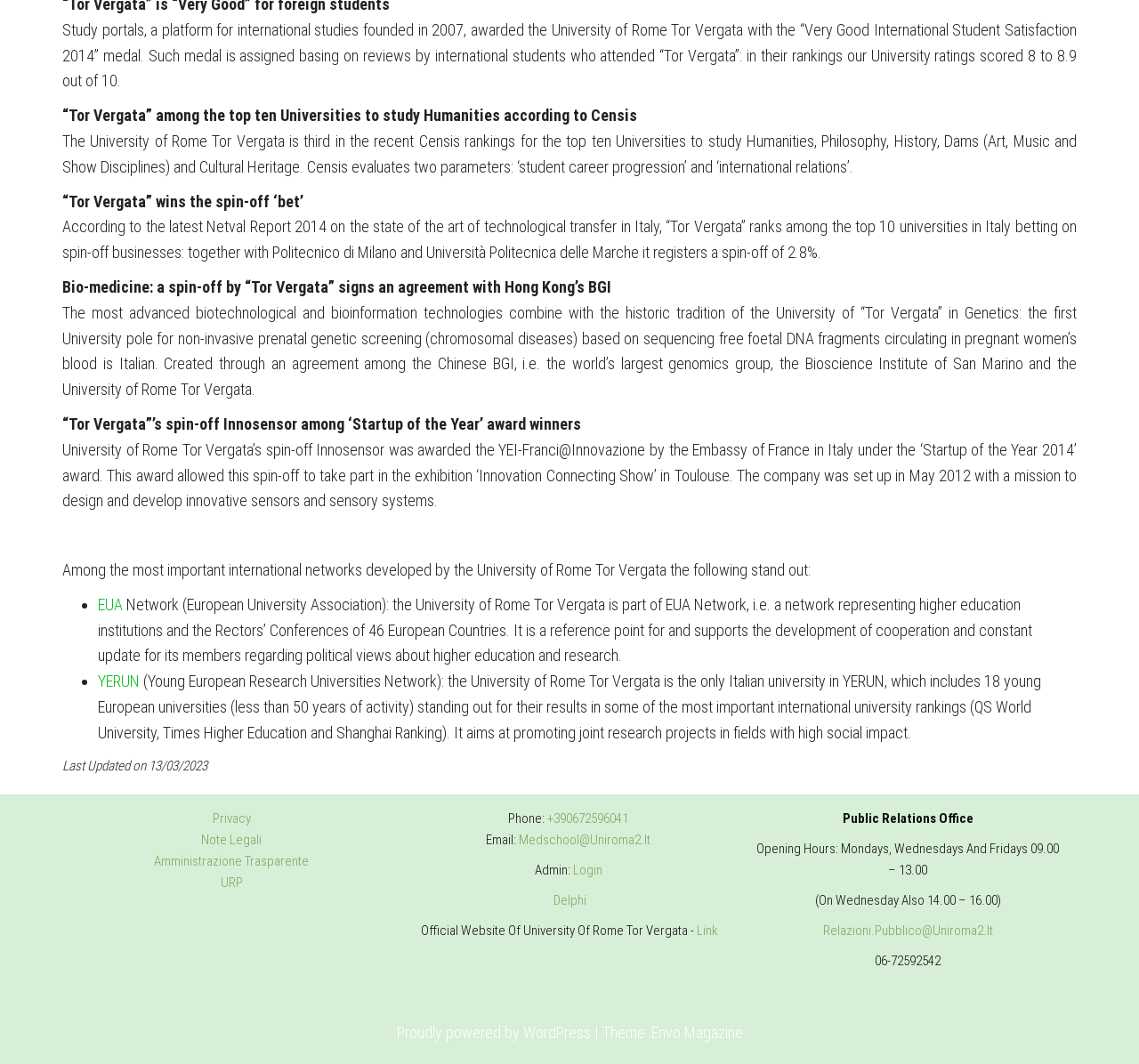Given the element description "Envo Magazine", identify the bounding box of the corresponding UI element.

[0.571, 0.962, 0.652, 0.979]